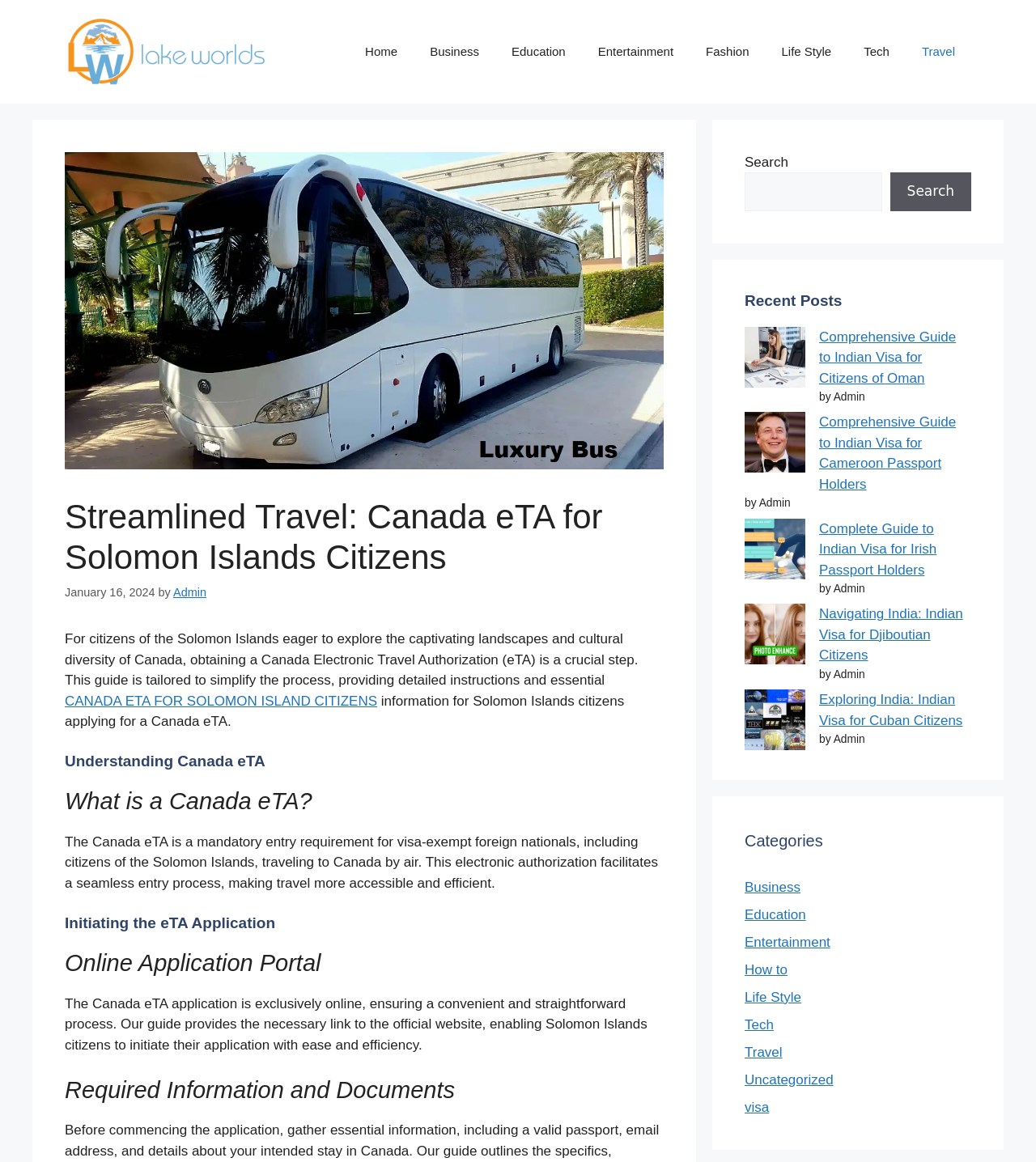Please provide the bounding box coordinate of the region that matches the element description: parent_node: Search name="s". Coordinates should be in the format (top-left x, top-left y, bottom-right x, bottom-right y) and all values should be between 0 and 1.

[0.719, 0.149, 0.851, 0.182]